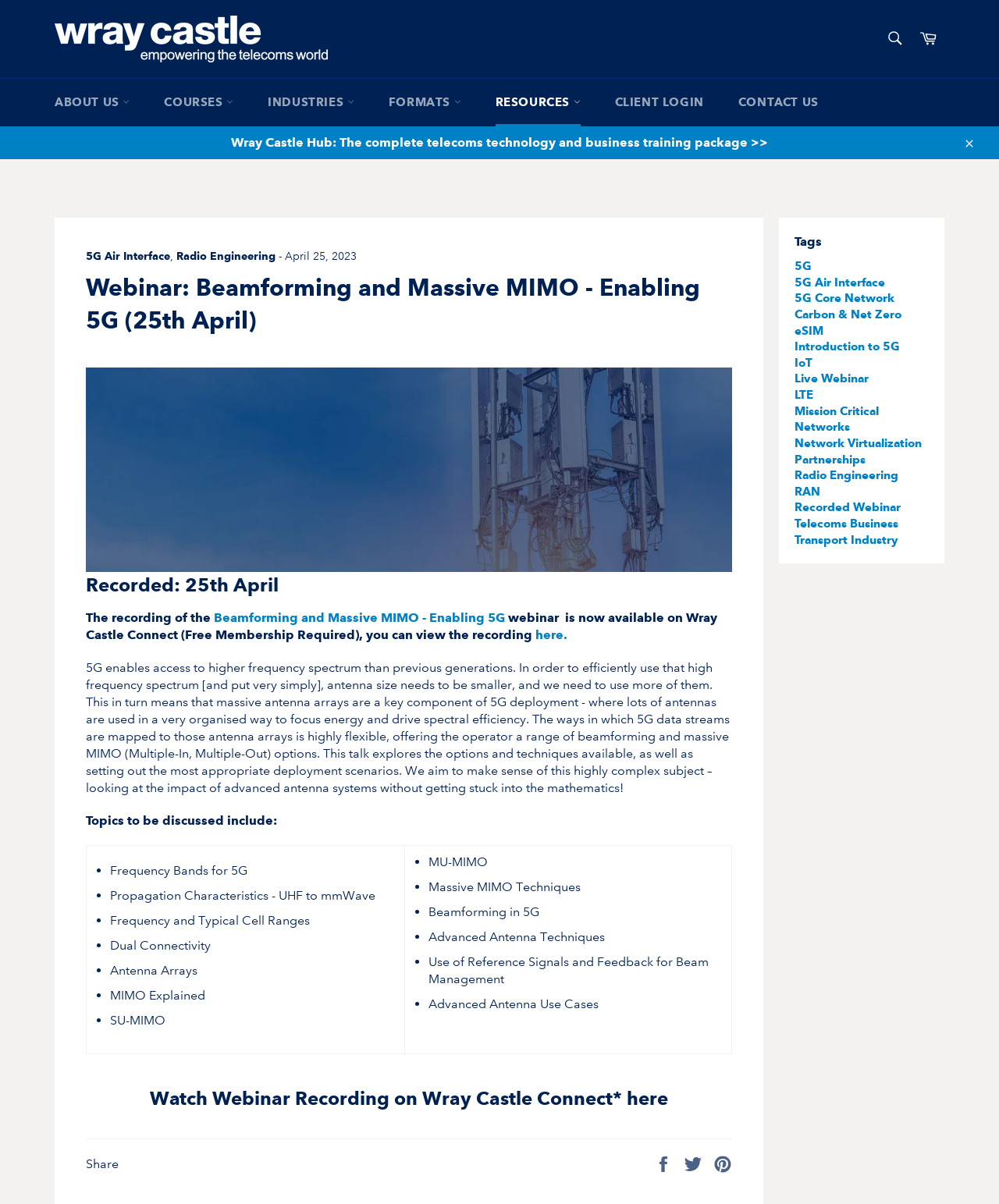Identify the bounding box of the HTML element described here: "parent_node: SEARCH aria-label="Search" name="q" placeholder="Search"". Provide the coordinates as four float numbers between 0 and 1: [left, top, right, bottom].

[0.877, 0.018, 0.912, 0.047]